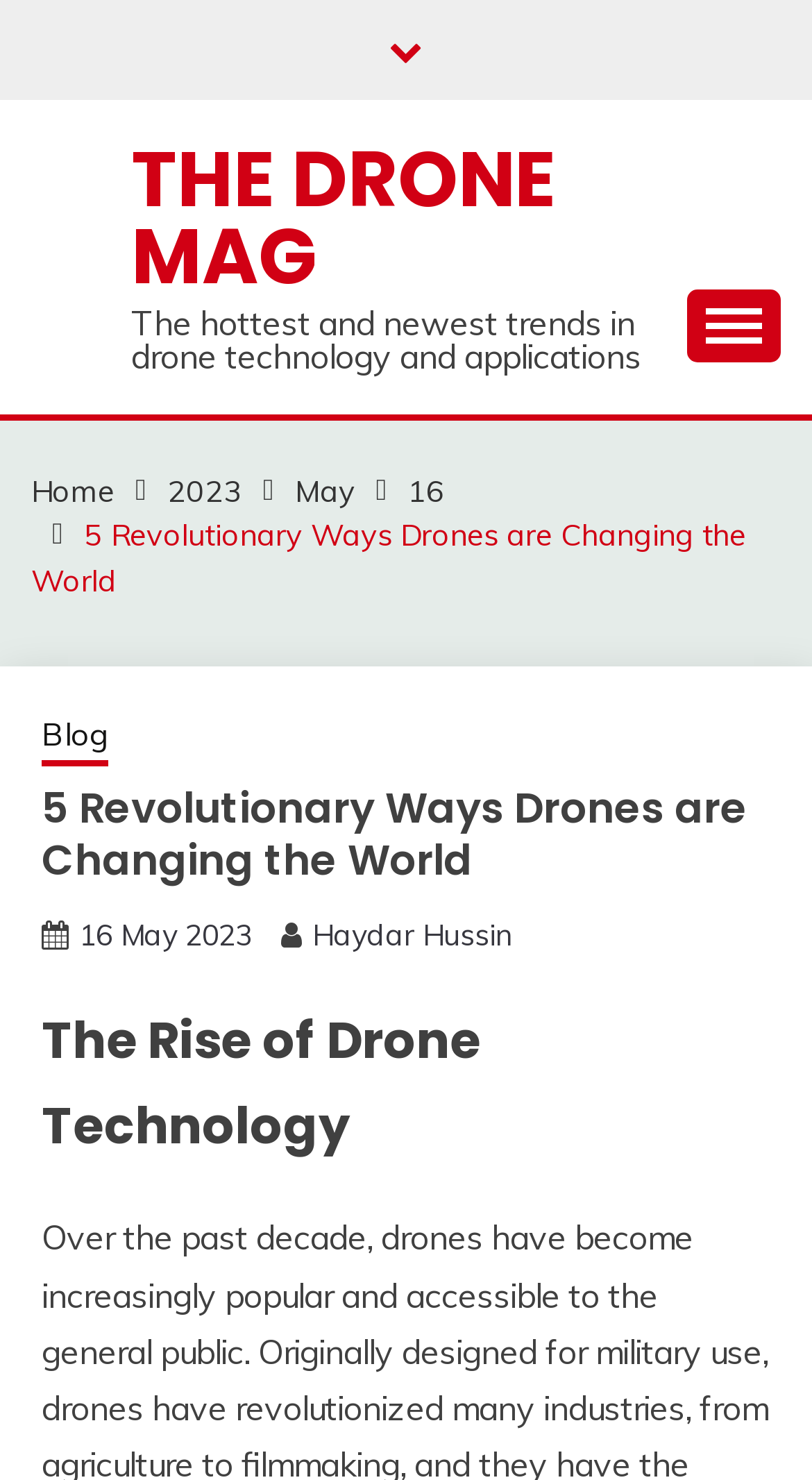Please answer the following question using a single word or phrase: What is the topic of the current article?

Drones